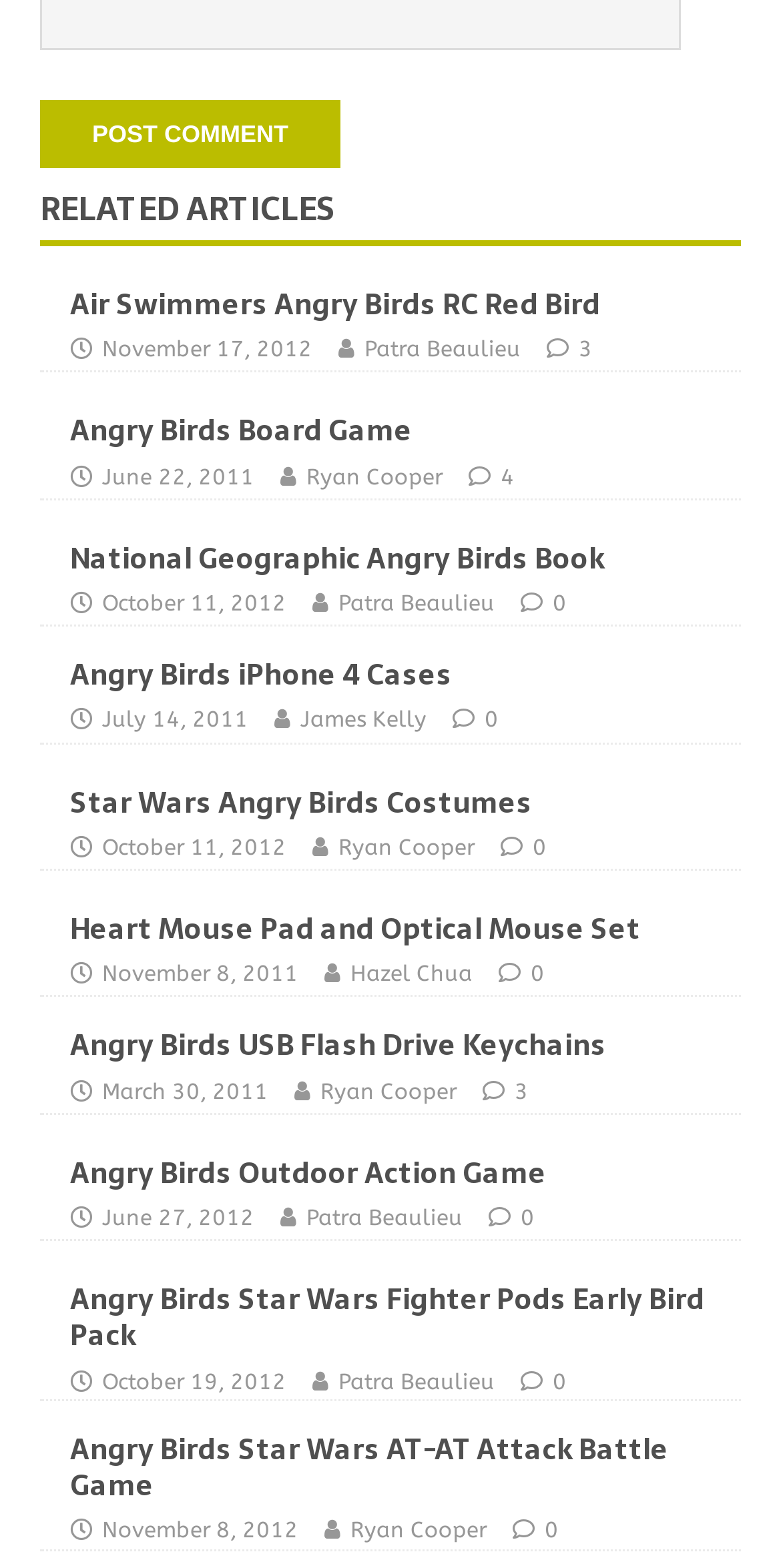Provide the bounding box coordinates of the HTML element described as: "Angry Birds Board Game". The bounding box coordinates should be four float numbers between 0 and 1, i.e., [left, top, right, bottom].

[0.09, 0.261, 0.528, 0.289]